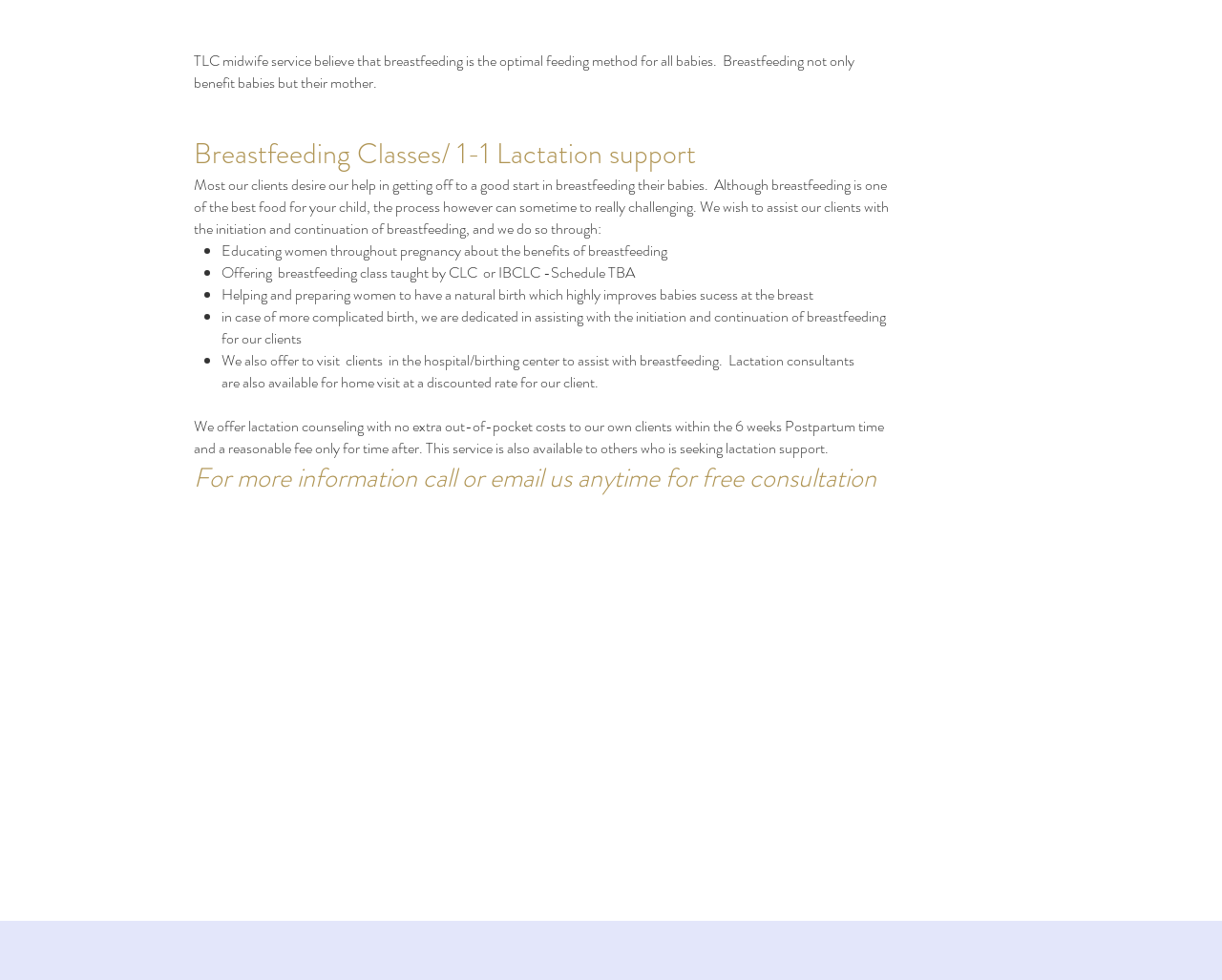Bounding box coordinates are specified in the format (top-left x, top-left y, bottom-right x, bottom-right y). All values are floating point numbers bounded between 0 and 1. Please provide the bounding box coordinate of the region this sentence describes: Most our clients

[0.159, 0.177, 0.236, 0.2]